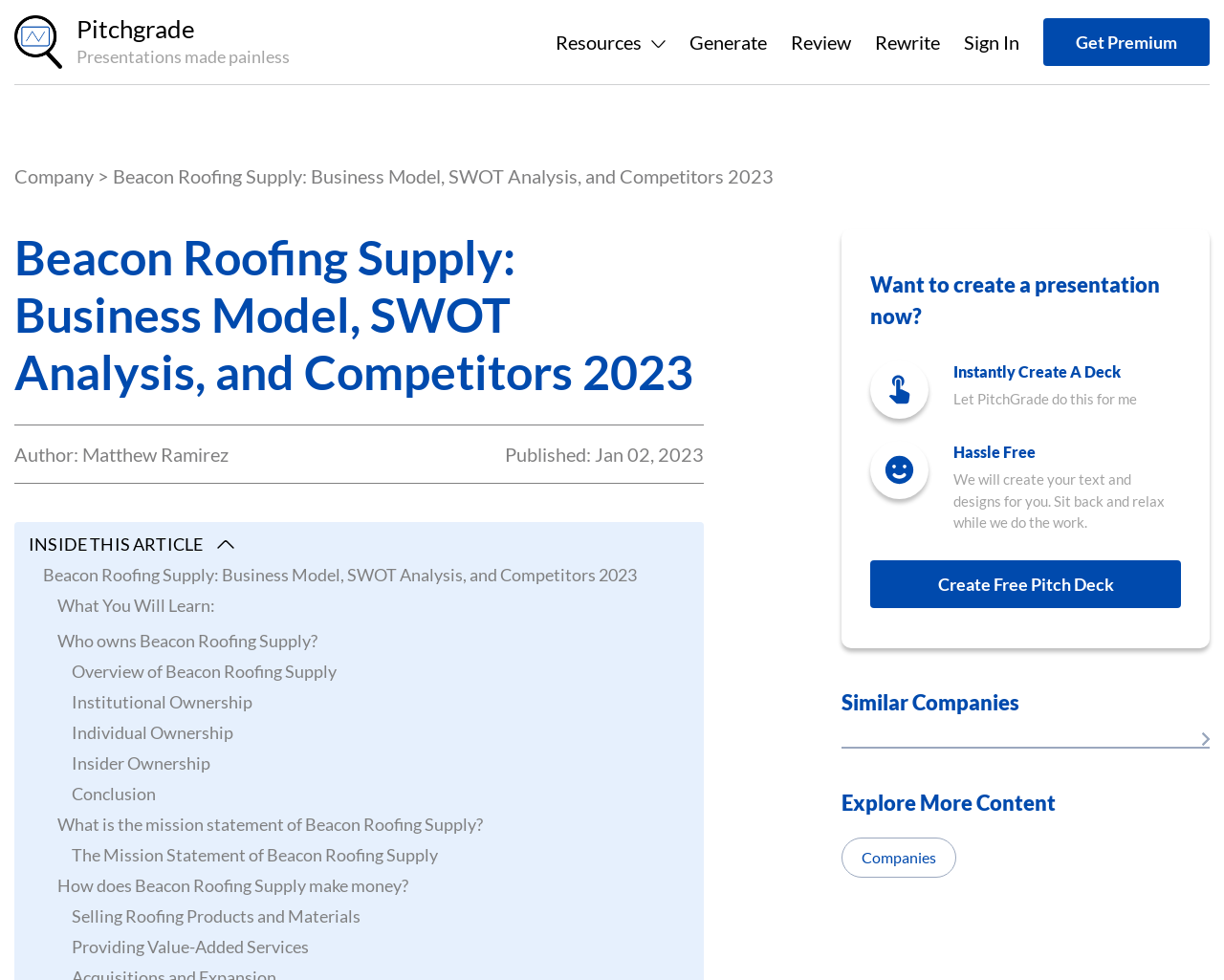What is the mission of Beacon Roofing Supply?
Based on the image, respond with a single word or phrase.

Not specified